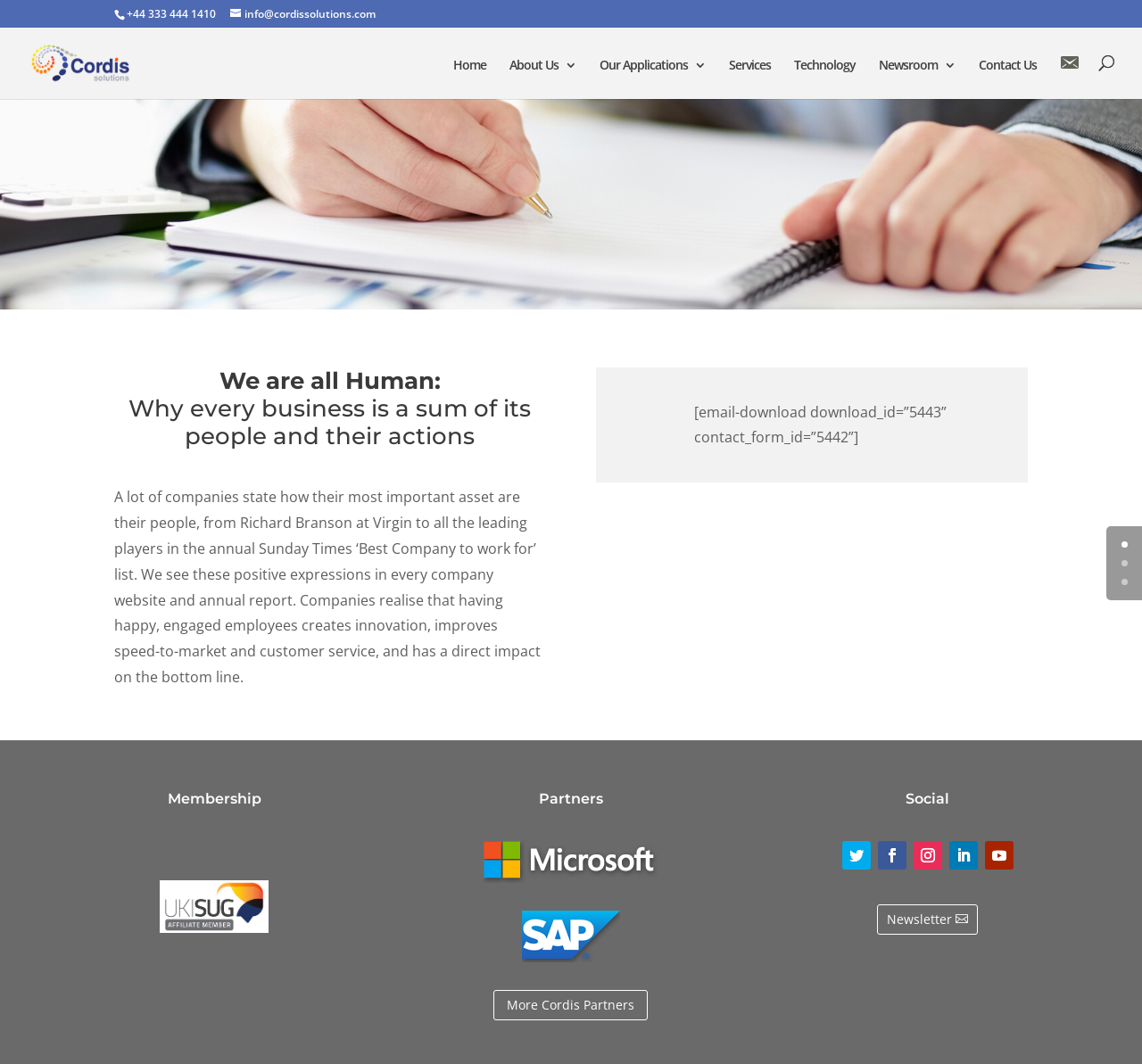Determine the bounding box coordinates of the section to be clicked to follow the instruction: "Read the news". The coordinates should be given as four float numbers between 0 and 1, formatted as [left, top, right, bottom].

[0.77, 0.055, 0.837, 0.093]